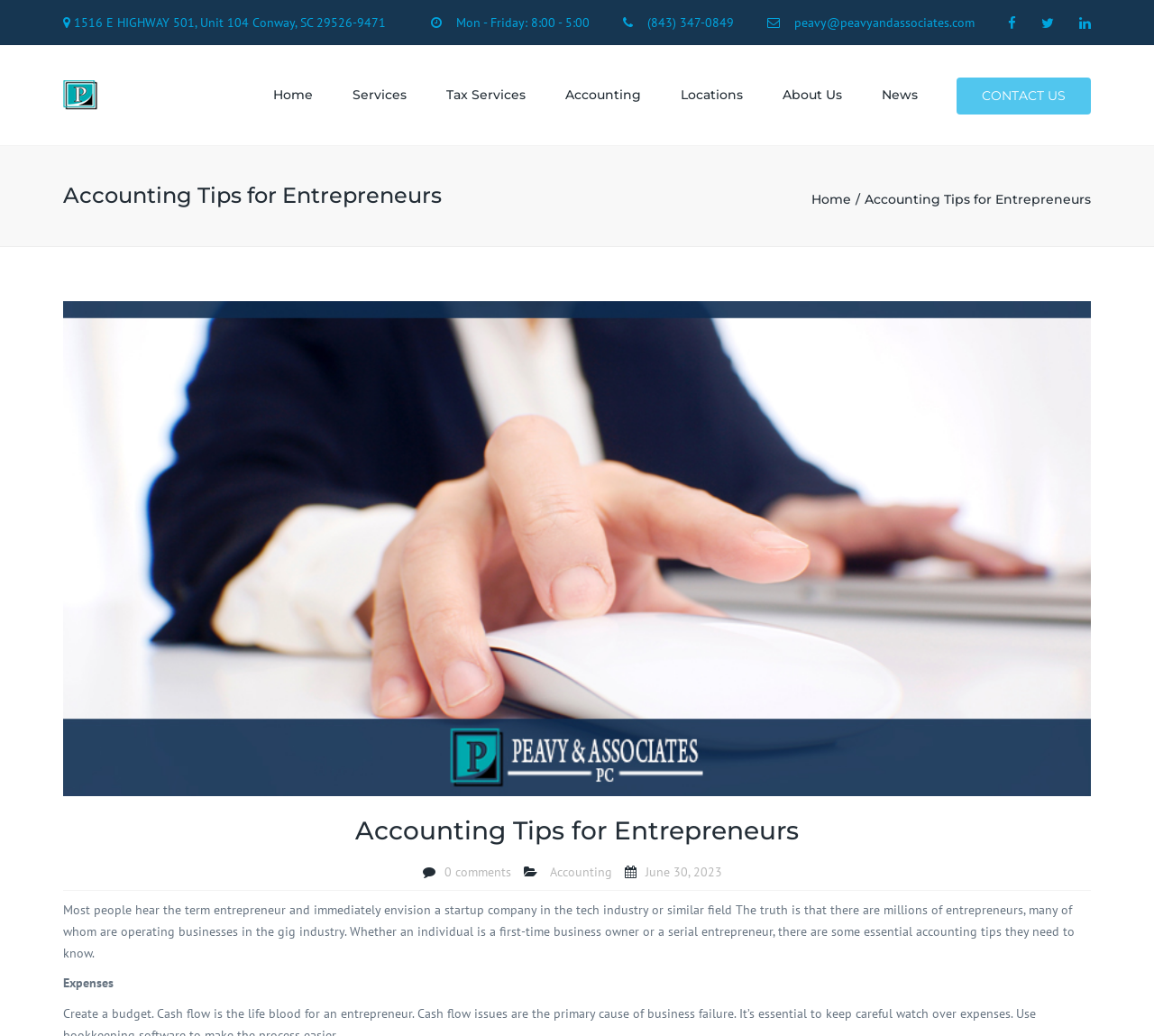Determine the coordinates of the bounding box that should be clicked to complete the instruction: "go to Tax Services". The coordinates should be represented by four float numbers between 0 and 1: [left, top, right, bottom].

[0.379, 0.073, 0.463, 0.11]